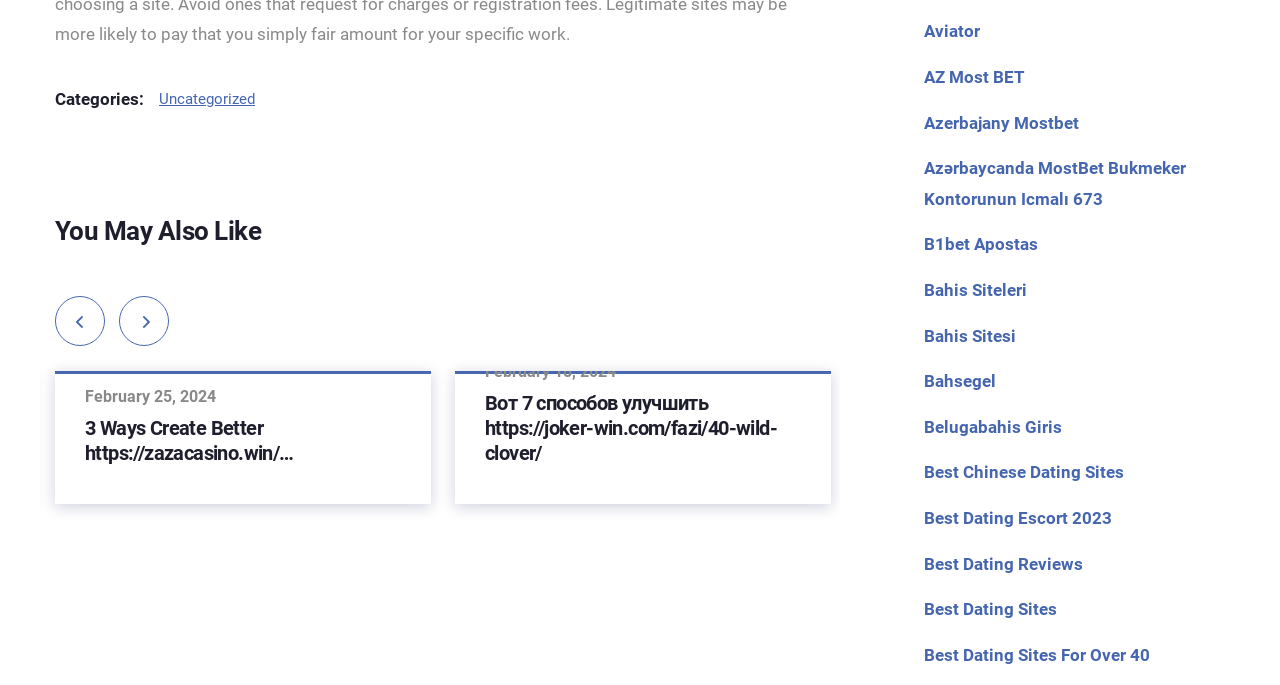Could you specify the bounding box coordinates for the clickable section to complete the following instruction: "Click on the 'Uncategorized' category"?

[0.124, 0.131, 0.199, 0.158]